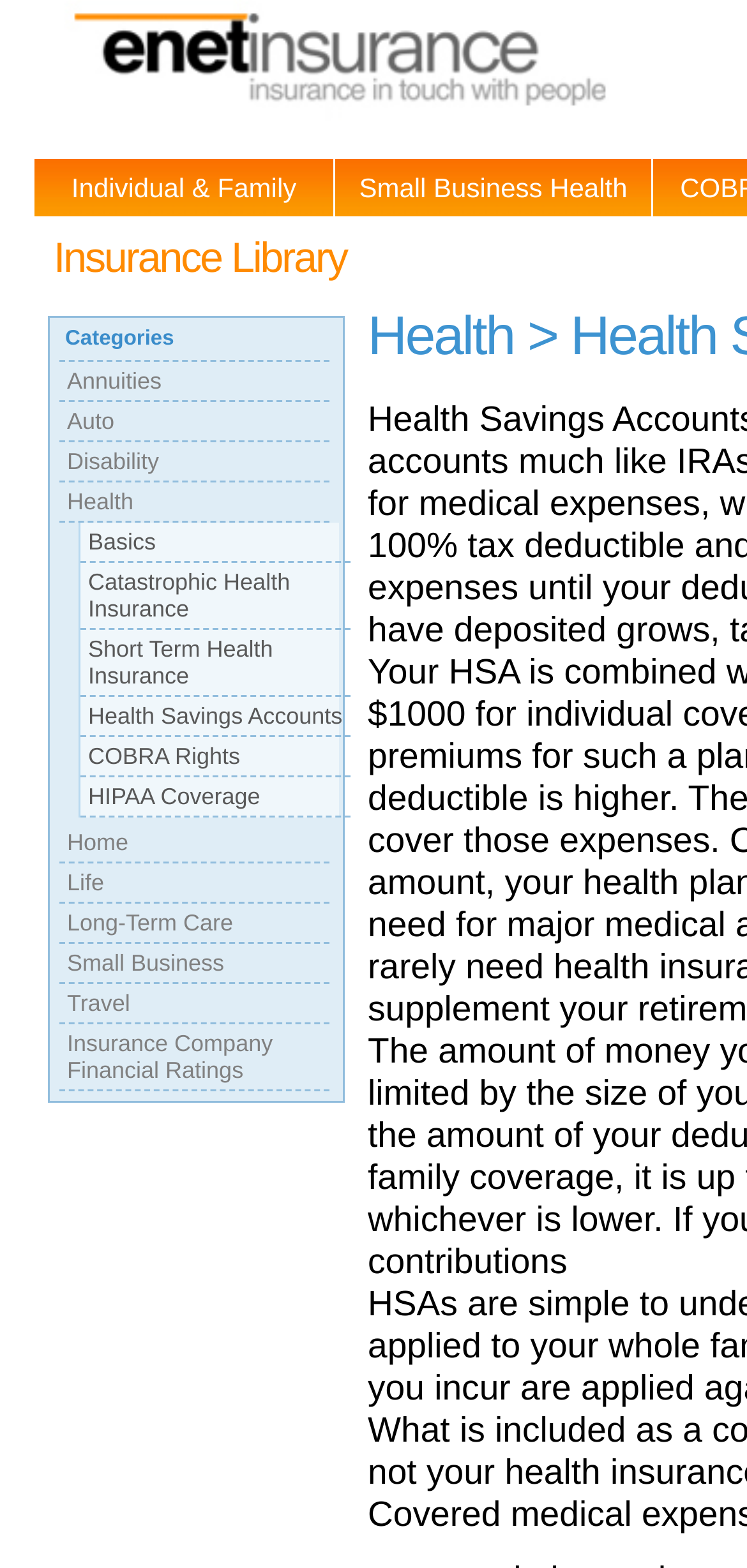Determine the bounding box coordinates of the clickable element to complete this instruction: "Click on Health Savings Accounts". Provide the coordinates in the format of four float numbers between 0 and 1, [left, top, right, bottom].

[0.108, 0.444, 0.469, 0.47]